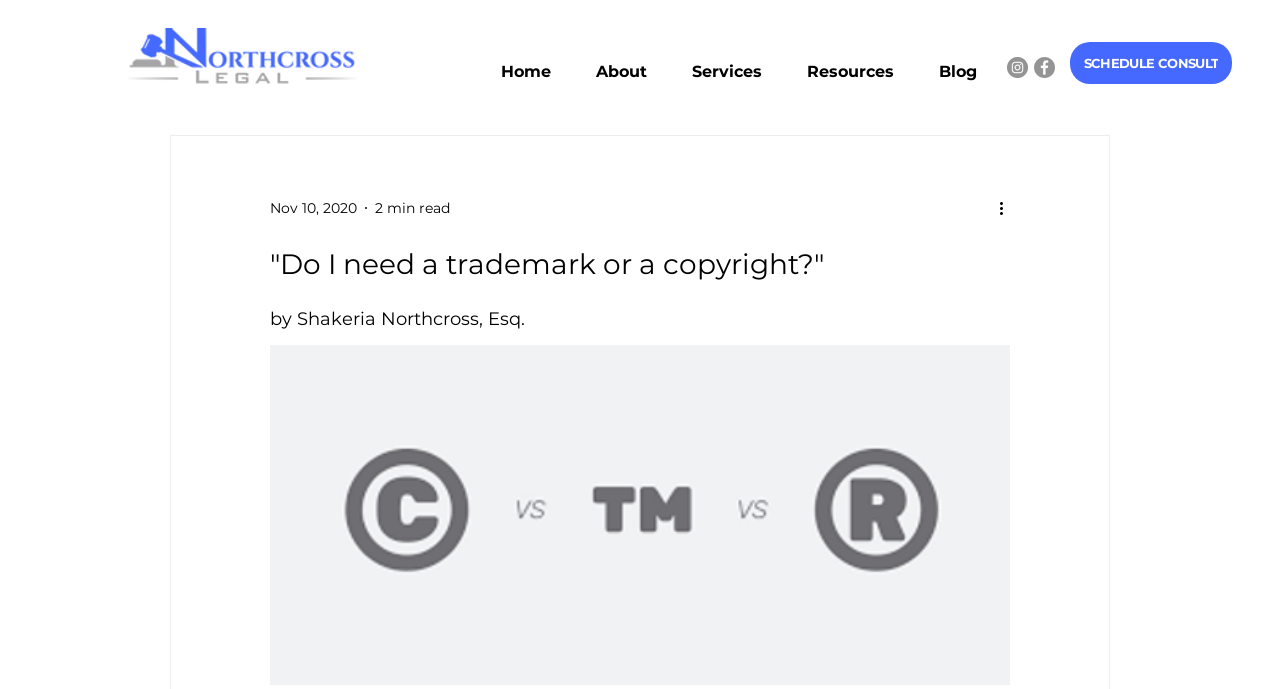Provide a brief response in the form of a single word or phrase:
What is the purpose of the 'SCHEDULE CONSULT' button?

To schedule a consultation